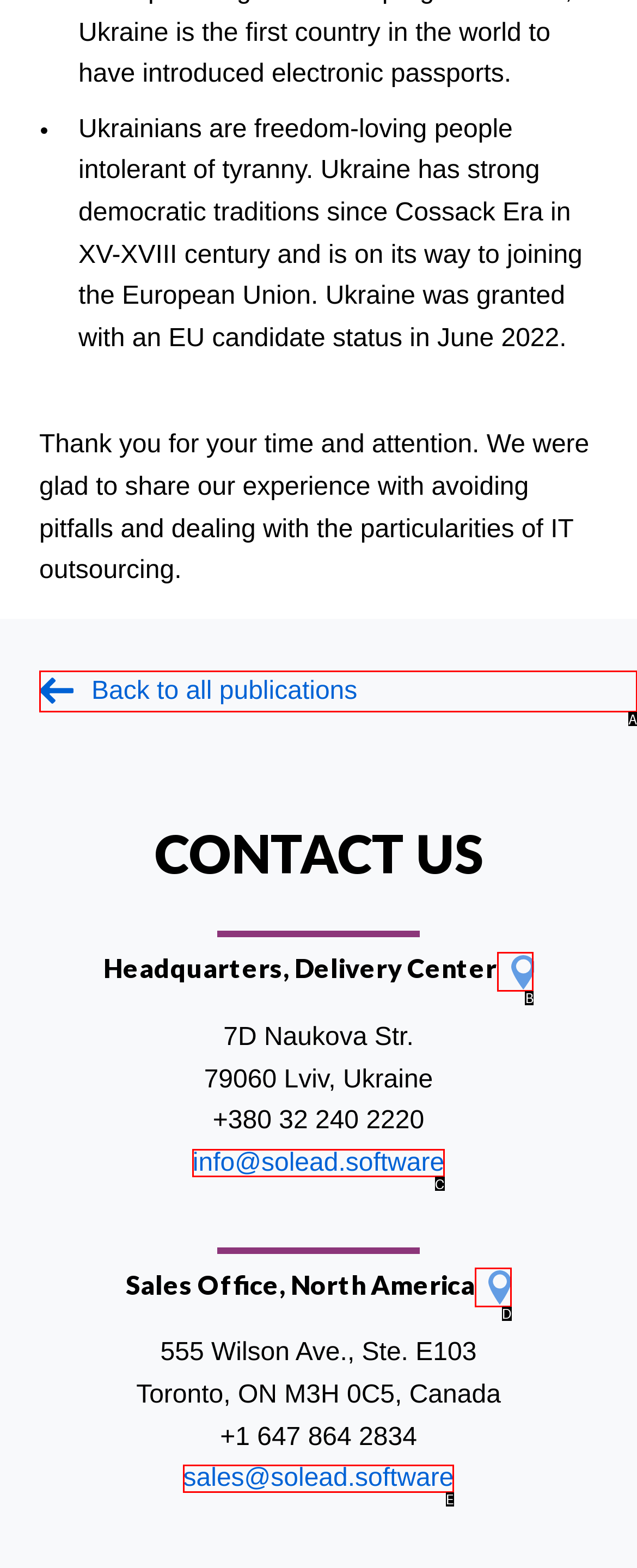Based on the element description: info@solead.software, choose the best matching option. Provide the letter of the option directly.

C